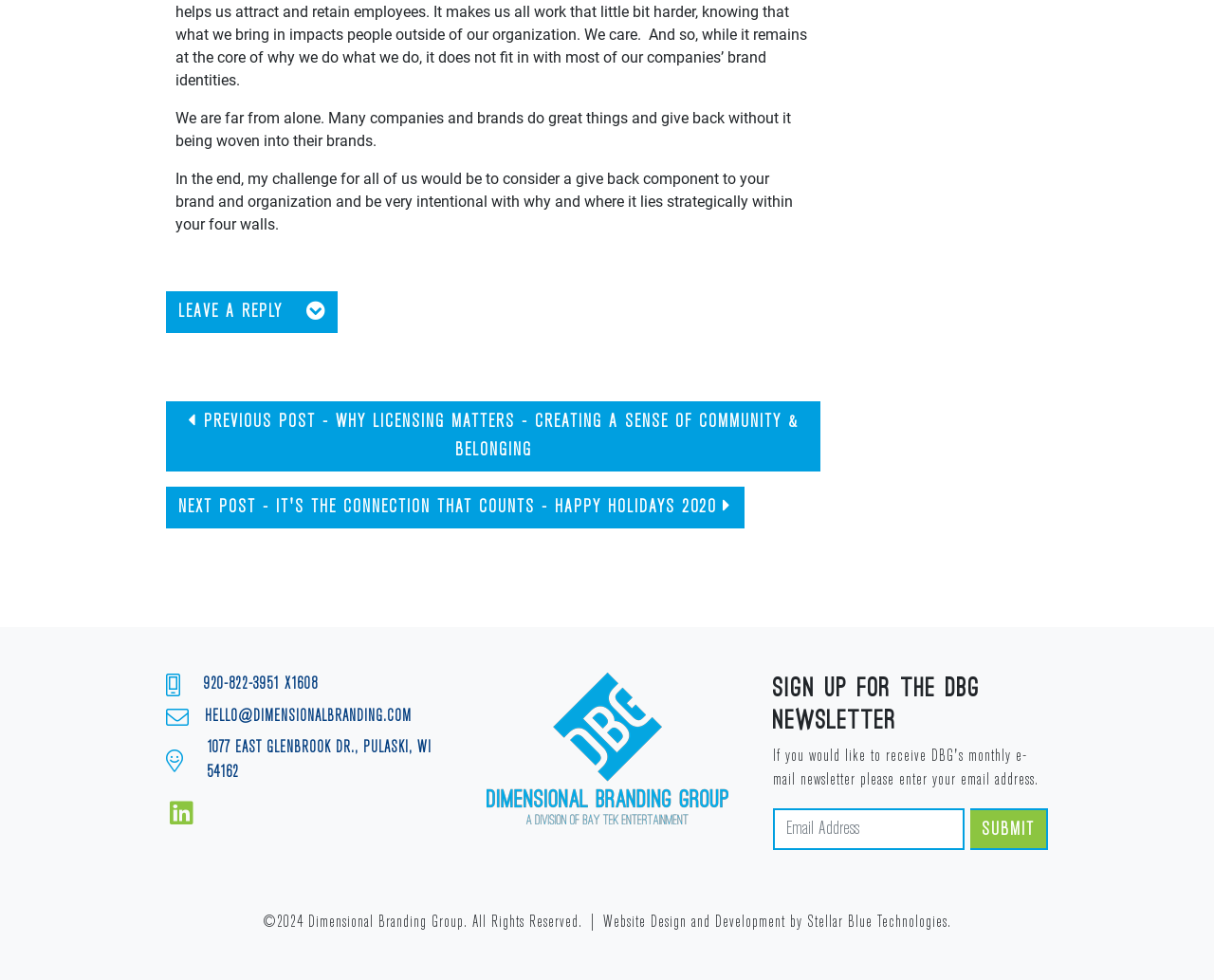Please find the bounding box coordinates of the section that needs to be clicked to achieve this instruction: "Visit LinkedIn page".

[0.14, 0.813, 0.16, 0.853]